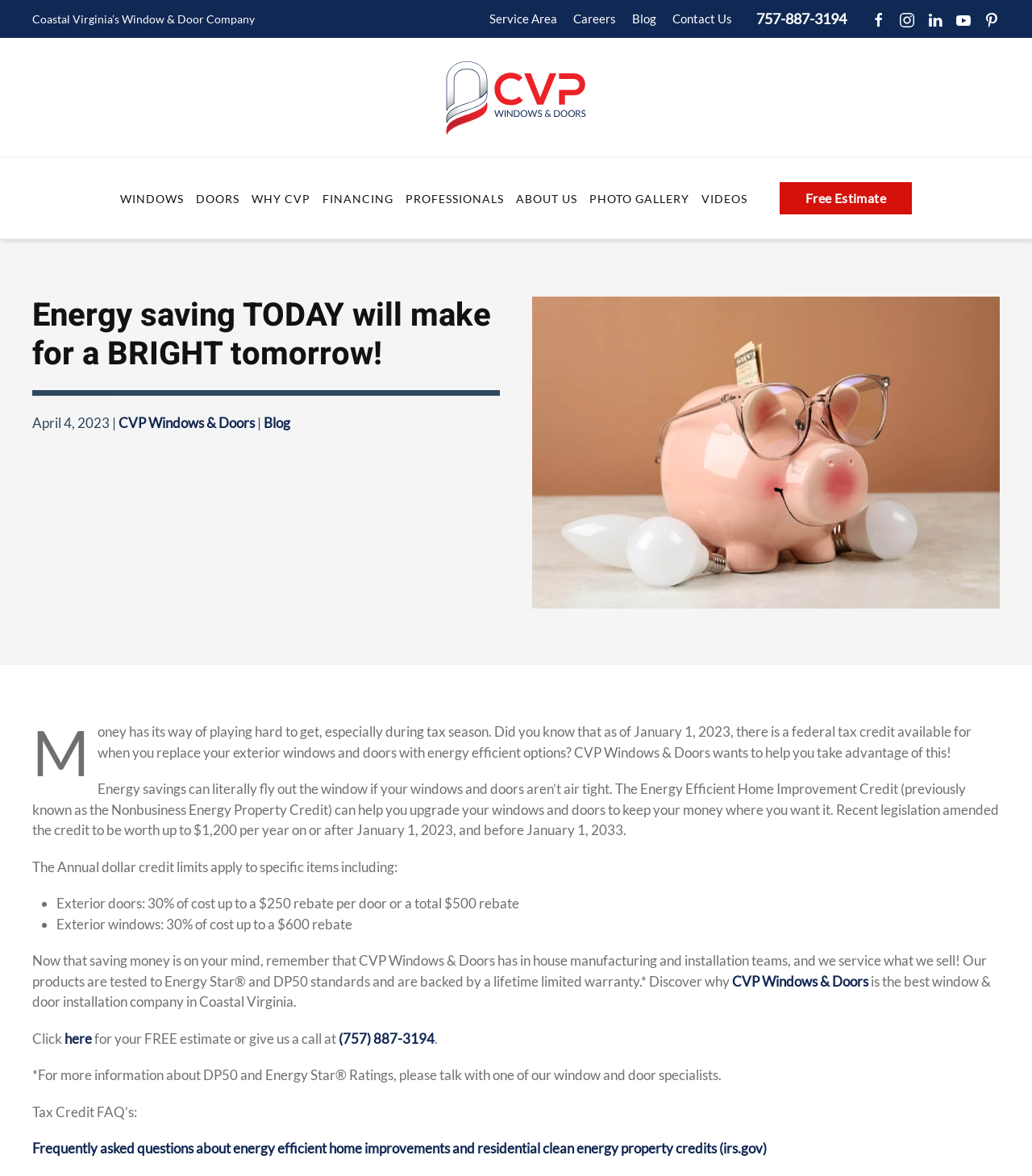Respond to the question below with a single word or phrase: What is the phone number?

(757) 887-3194